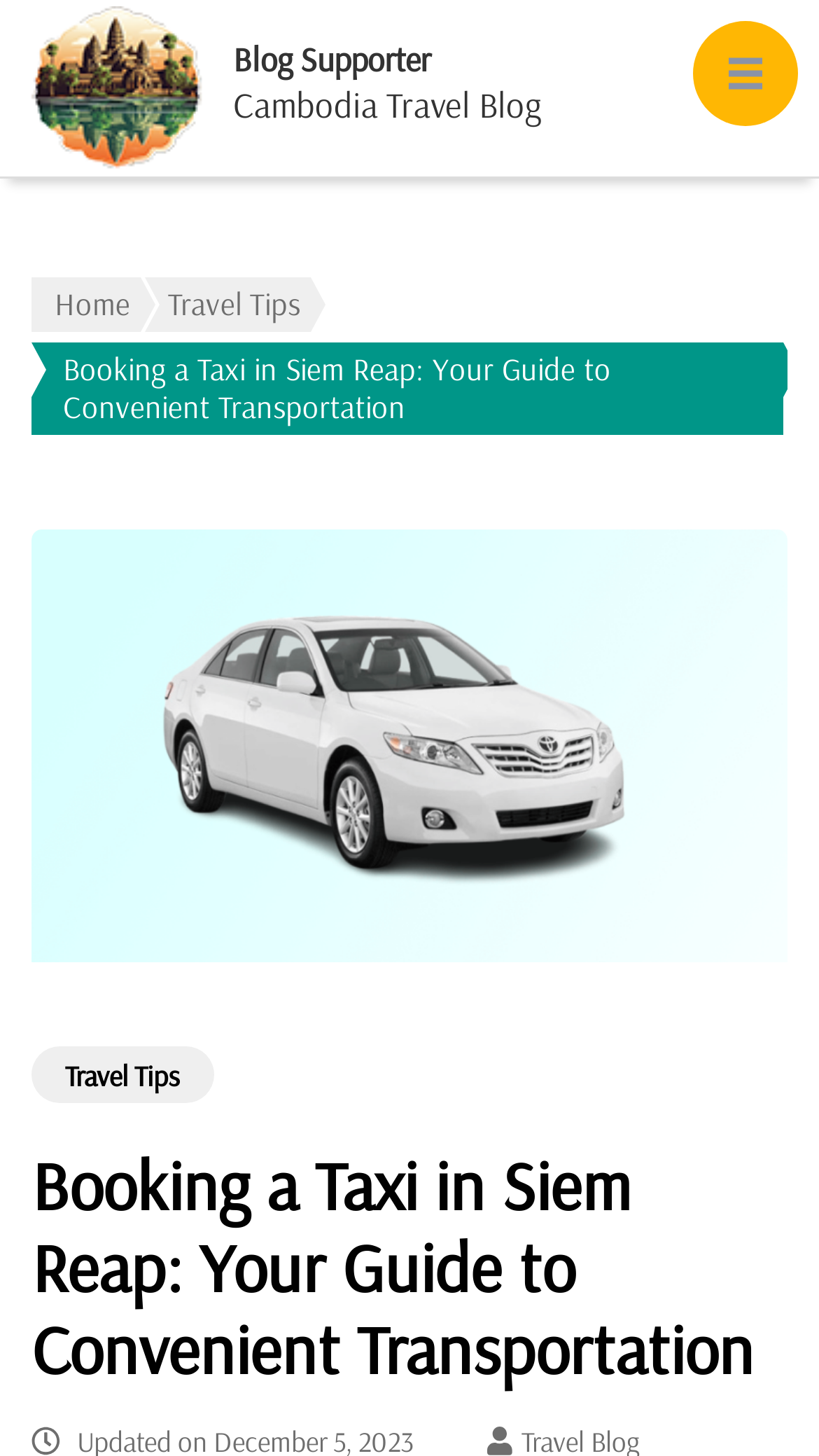Consider the image and give a detailed and elaborate answer to the question: 
Is the button in the top right corner expanded?

The button in the top right corner has an attribute 'expanded' set to 'False', indicating that it is not expanded.